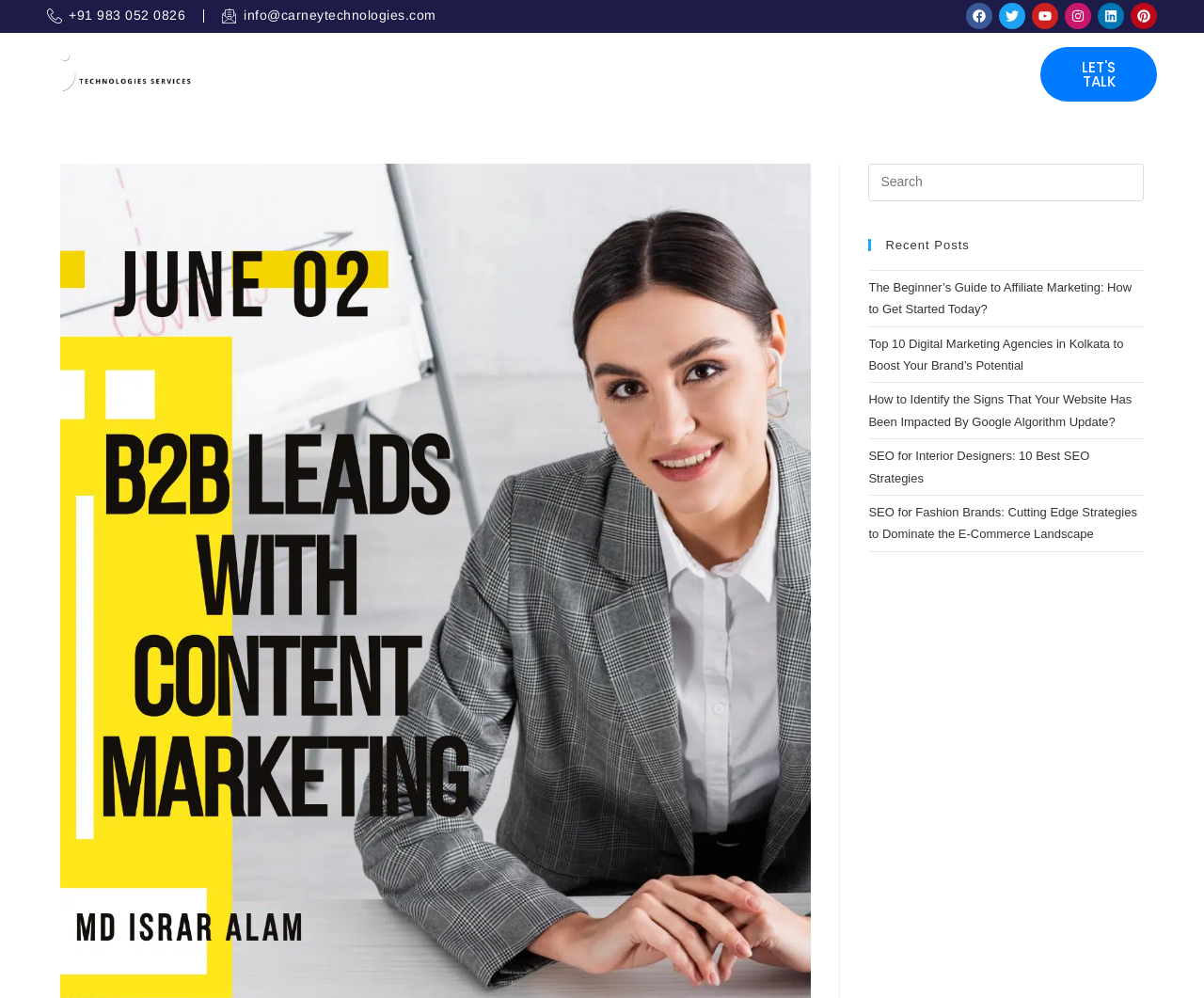Find the bounding box coordinates for the element described here: "Youtube".

[0.857, 0.003, 0.879, 0.029]